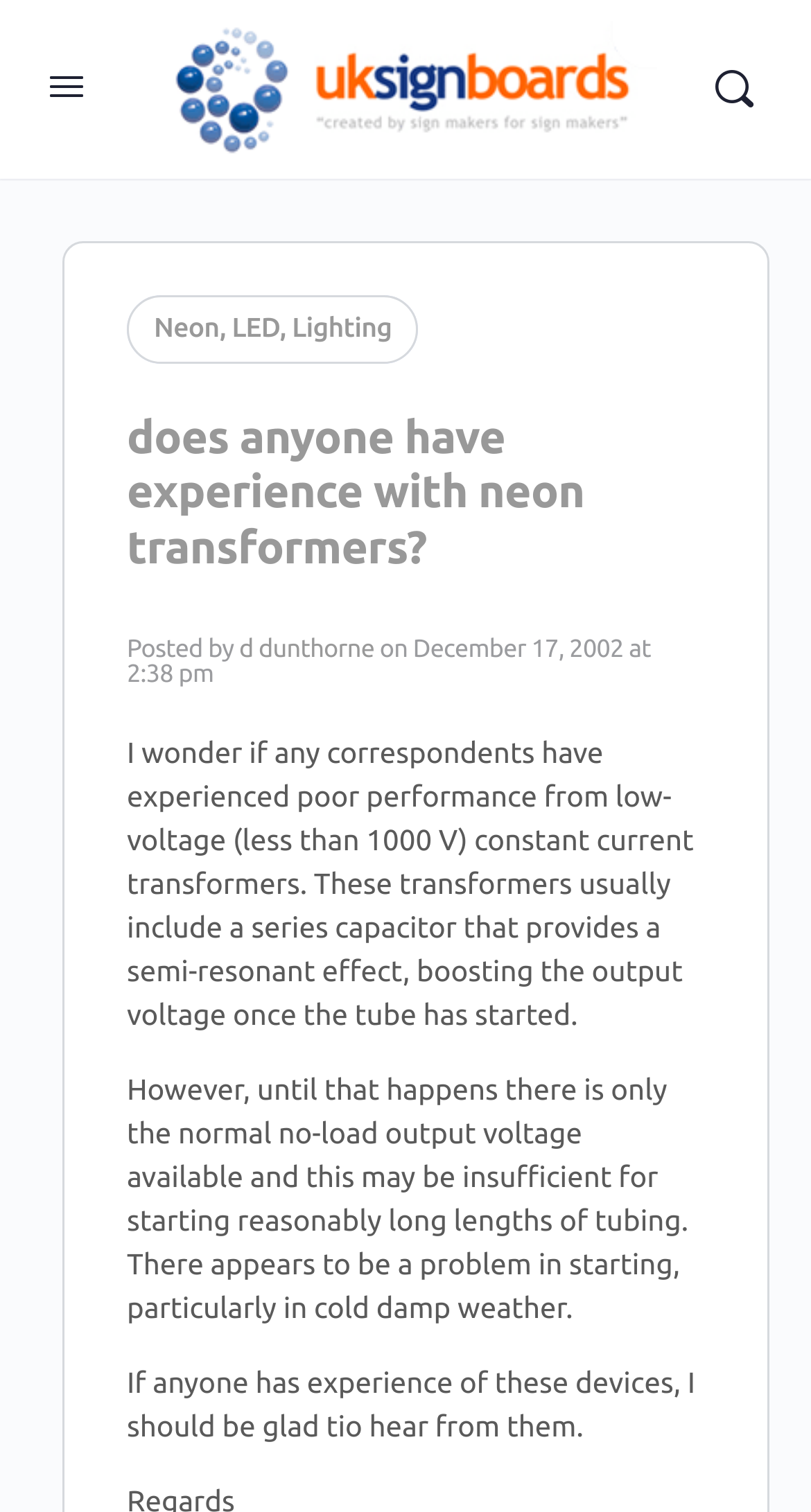When was the post made?
Refer to the image and give a detailed answer to the question.

The date of the post can be determined by reading the text 'on December 17, 2002 at 2:38 pm' which appears below the author's name.